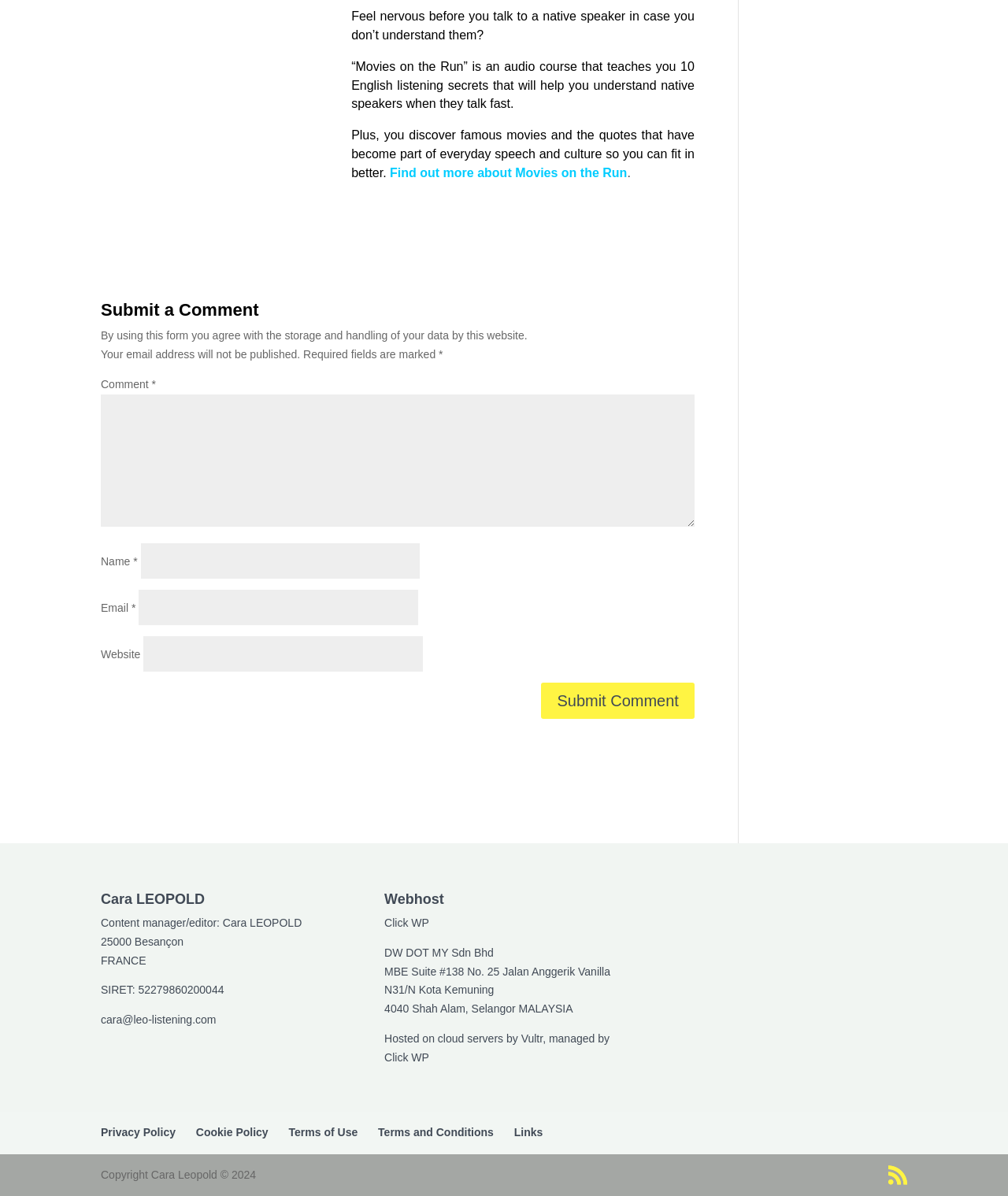What is the link to the privacy policy?
Examine the screenshot and reply with a single word or phrase.

Privacy Policy